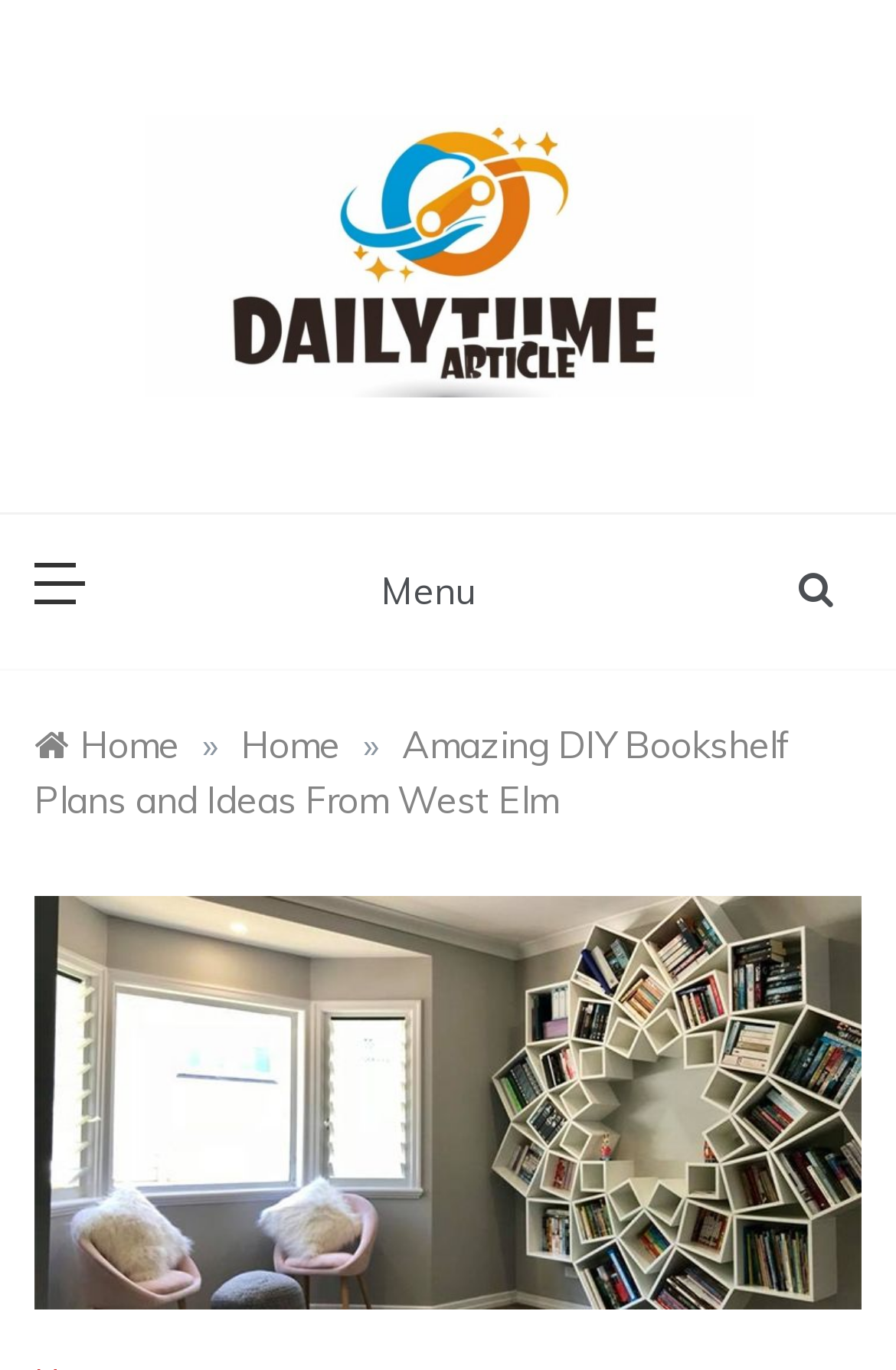What is the text above the breadcrumbs?
Answer the question with as much detail as you can, using the image as a reference.

The text above the breadcrumbs is 'Daily Time Article' which is a heading element located at the top of the webpage, with a bounding box of [0.16, 0.29, 0.822, 0.355].